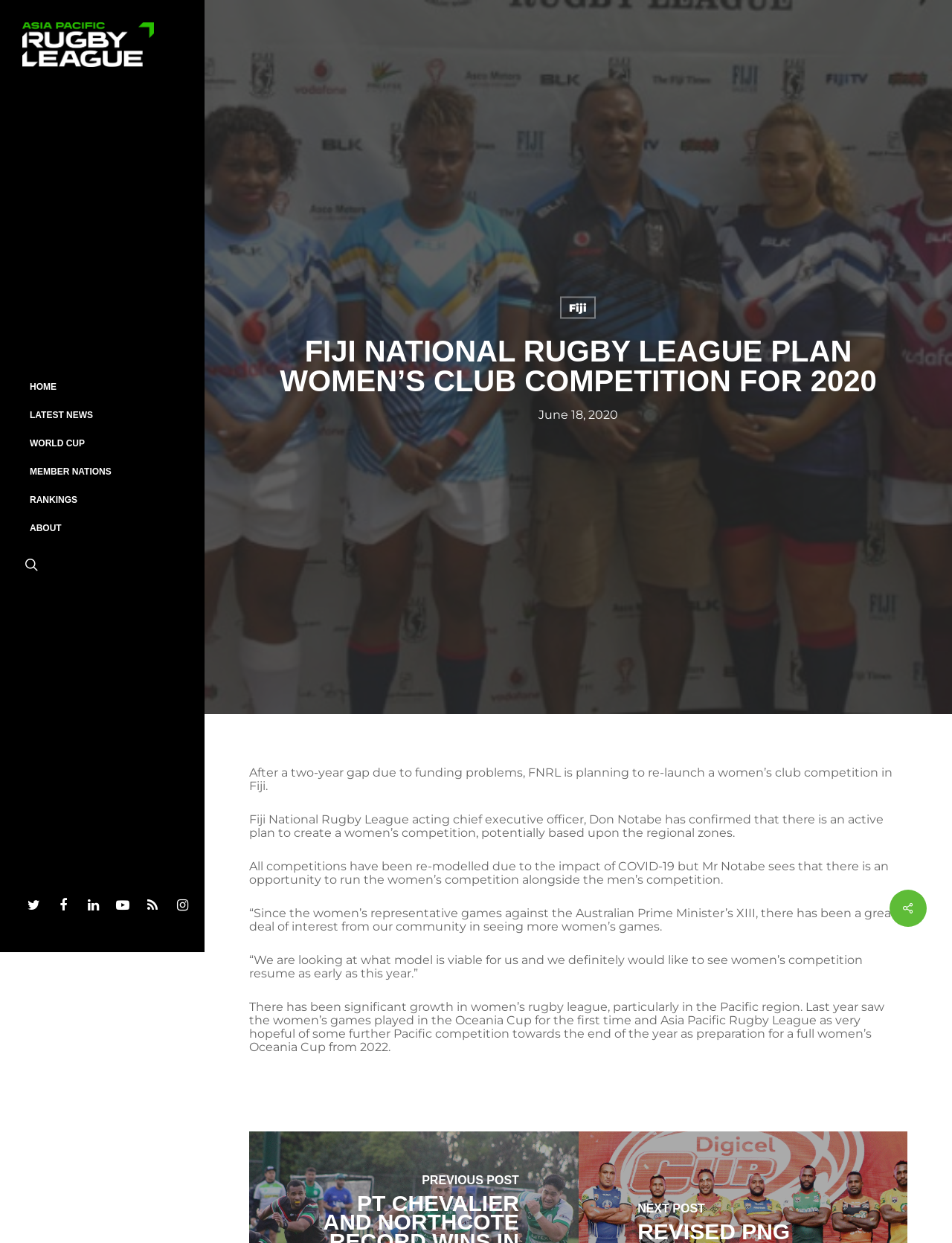Give a concise answer using one word or a phrase to the following question:
What is the name of the person quoted in the article?

Don Notabe